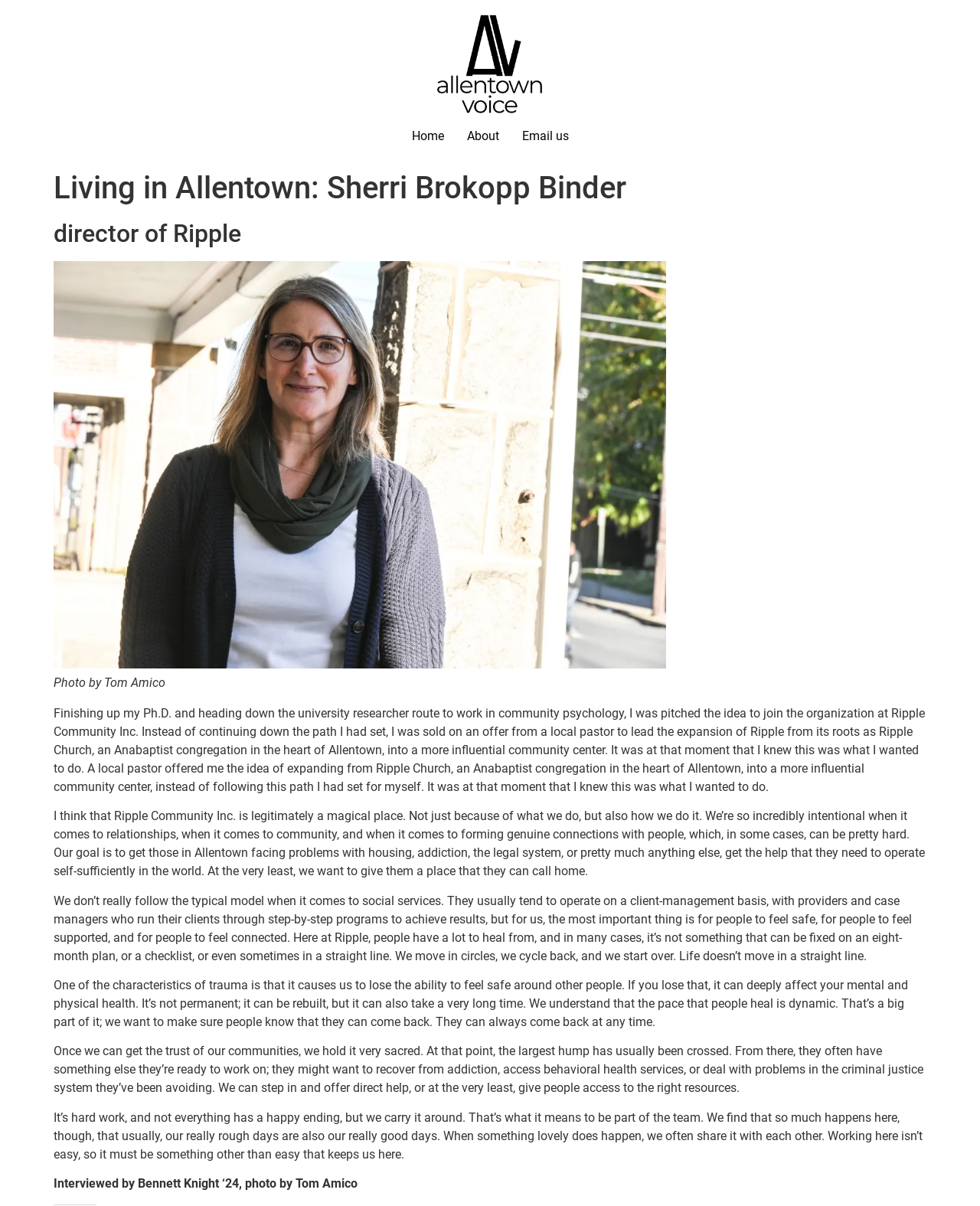What is the effect of trauma on people according to the article?
Provide a well-explained and detailed answer to the question.

The article mentions that one of the characteristics of trauma is that it causes people to lose the ability to feel safe around others, which can deeply affect their mental and physical health.